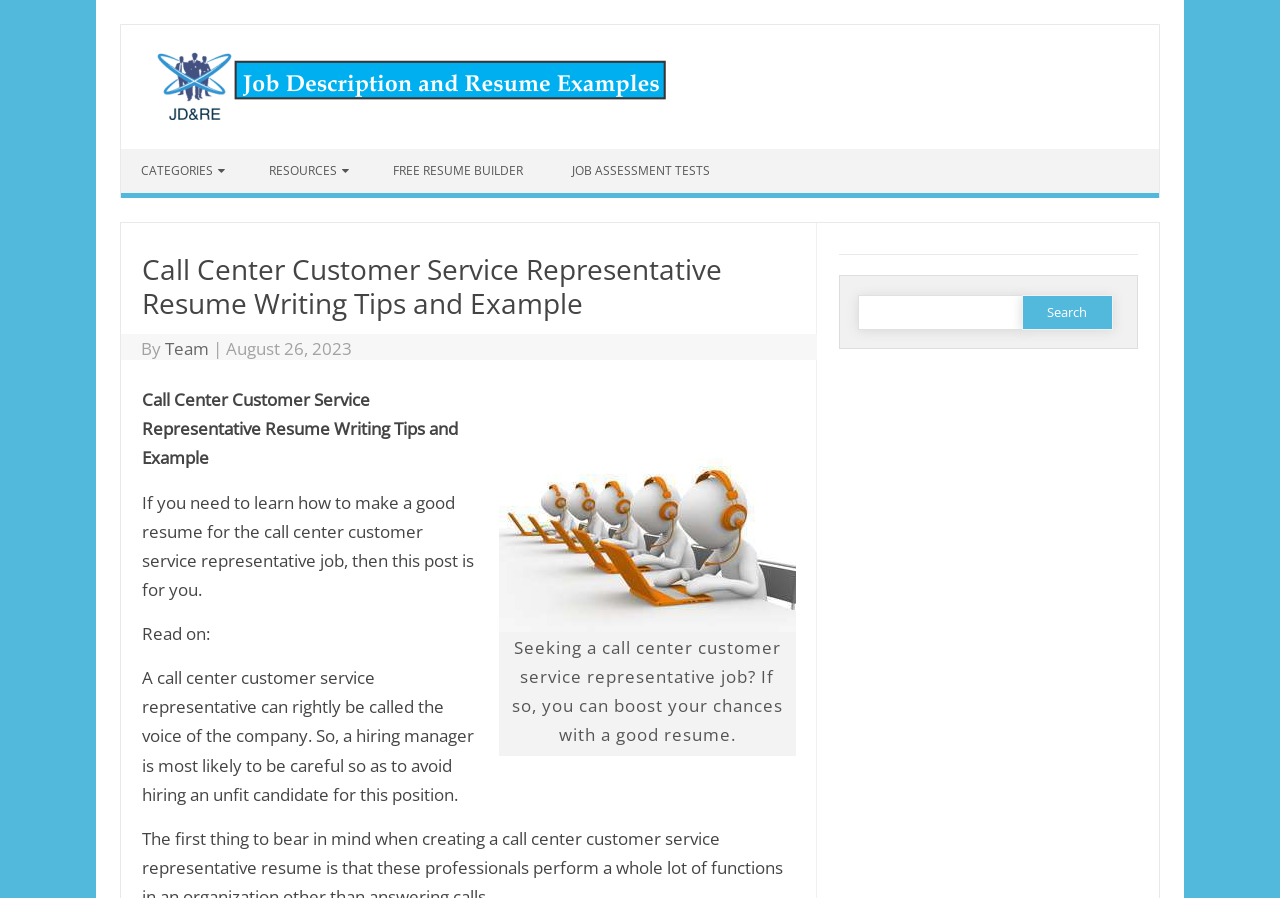Identify the bounding box coordinates of the part that should be clicked to carry out this instruction: "Search for a keyword".

[0.67, 0.329, 0.801, 0.368]